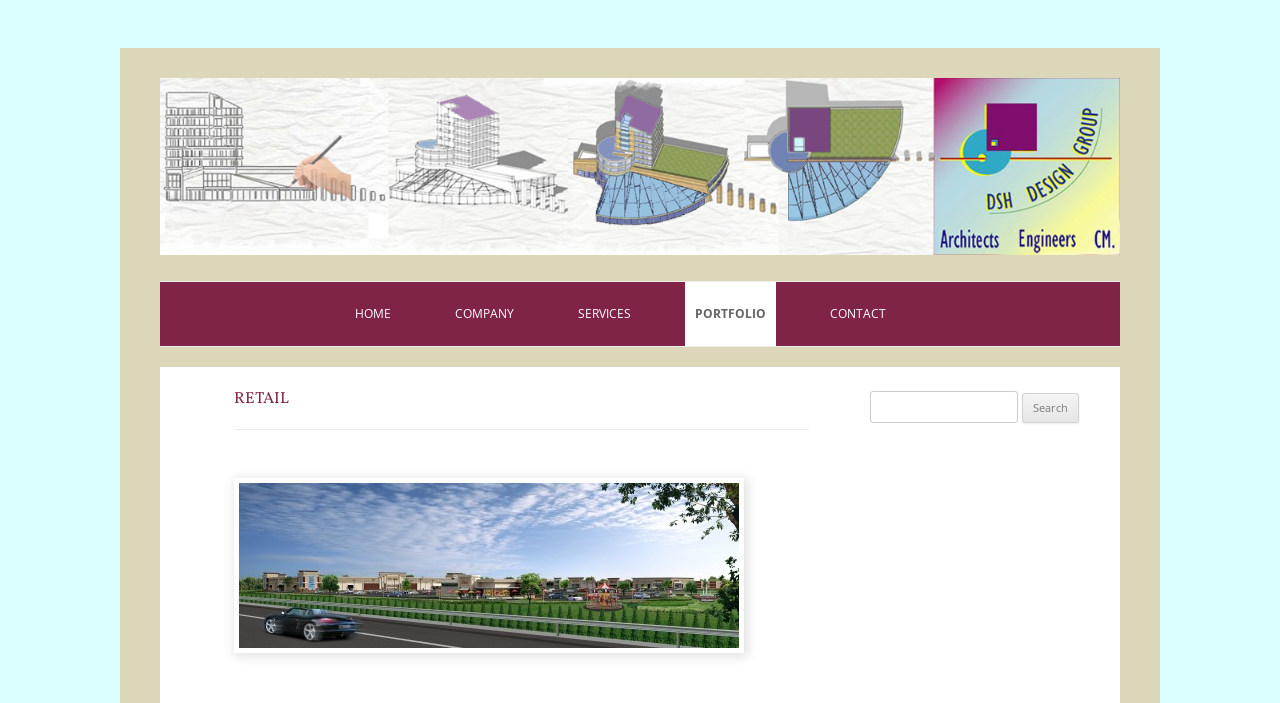What type of projects does DSH Design Group specialize in?
Based on the screenshot, provide your answer in one word or phrase.

Retail projects